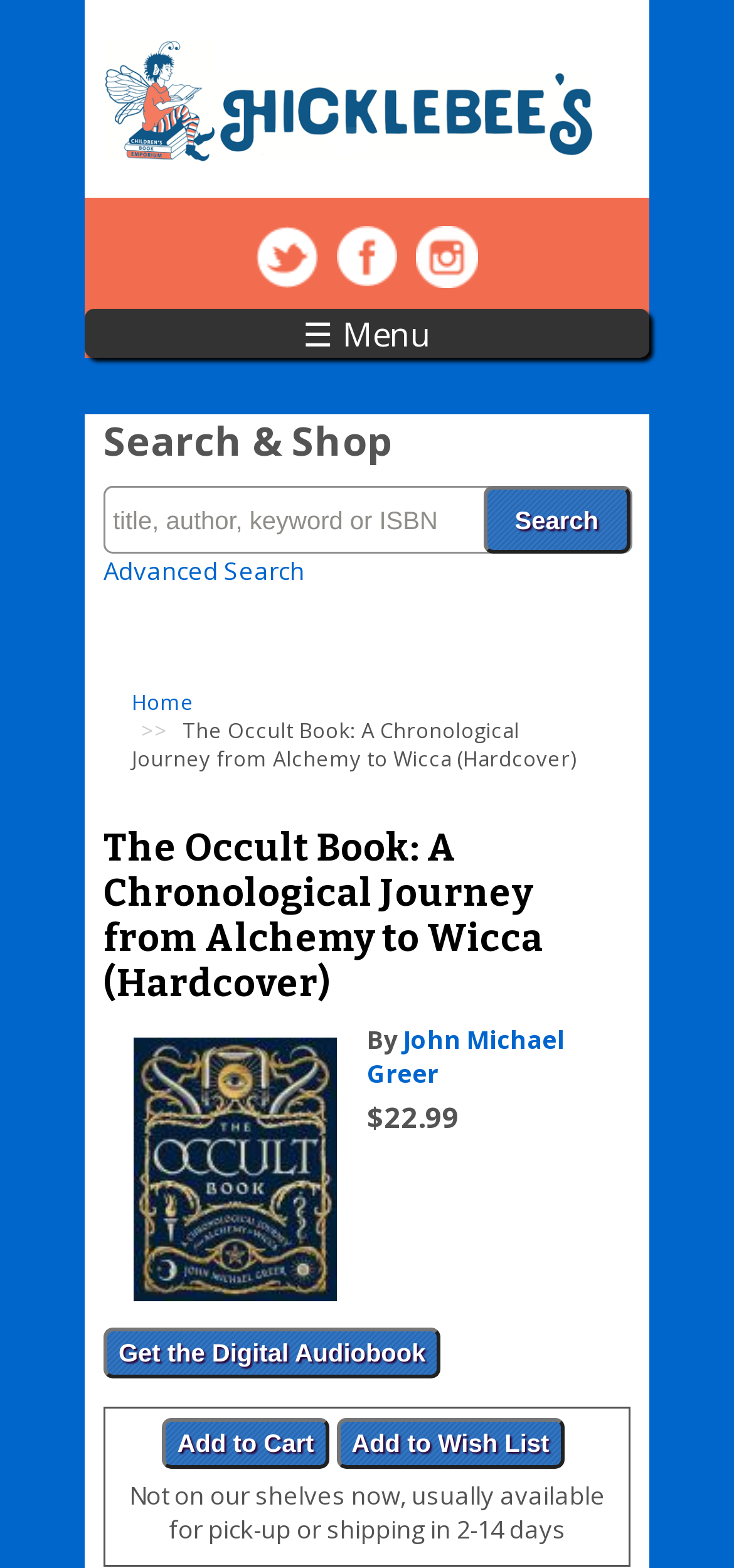Can you pinpoint the bounding box coordinates for the clickable element required for this instruction: "Search for a book"? The coordinates should be four float numbers between 0 and 1, i.e., [left, top, right, bottom].

[0.141, 0.31, 0.862, 0.353]